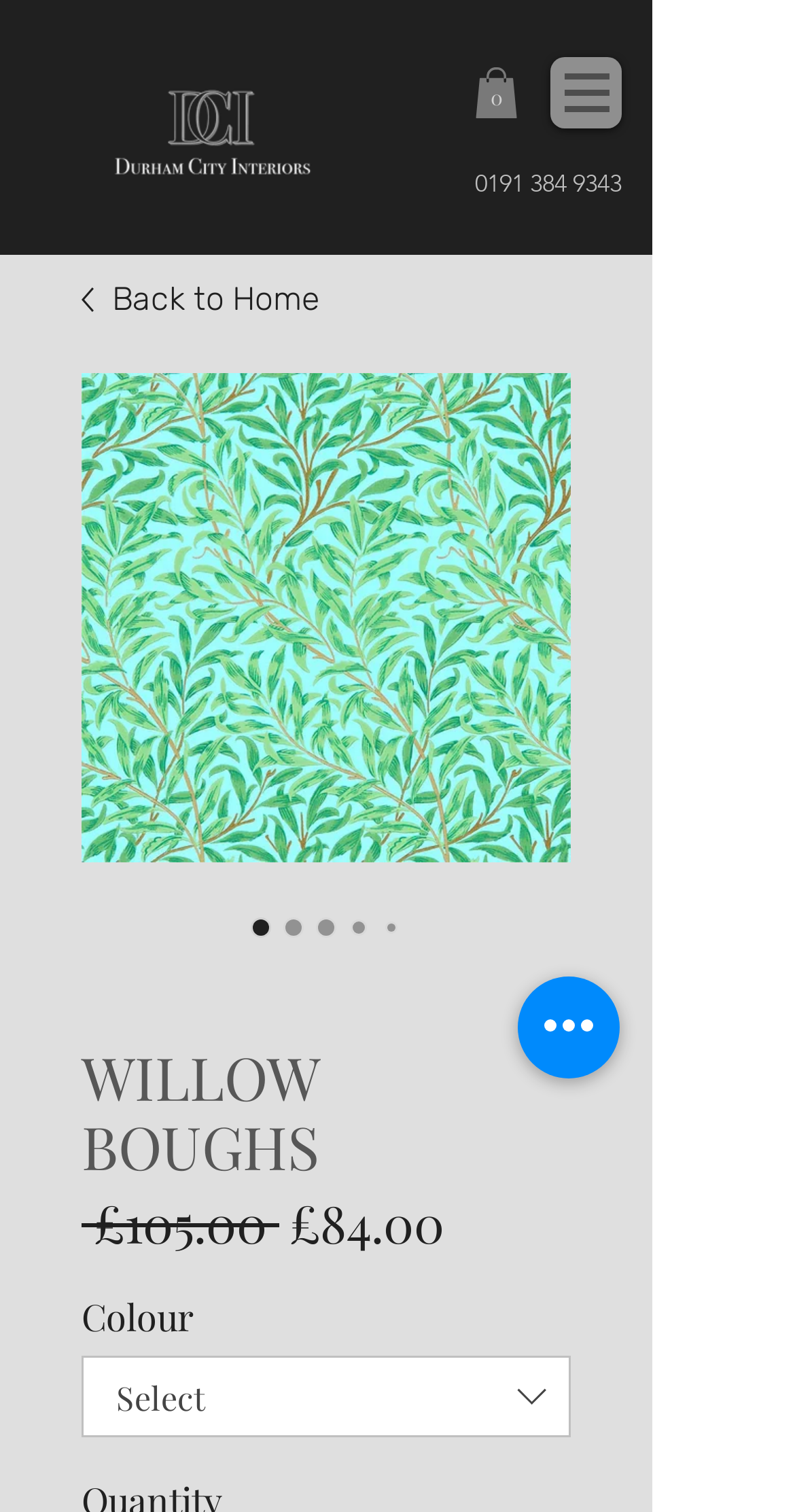Please determine the bounding box coordinates for the UI element described as: "0".

[0.597, 0.044, 0.651, 0.078]